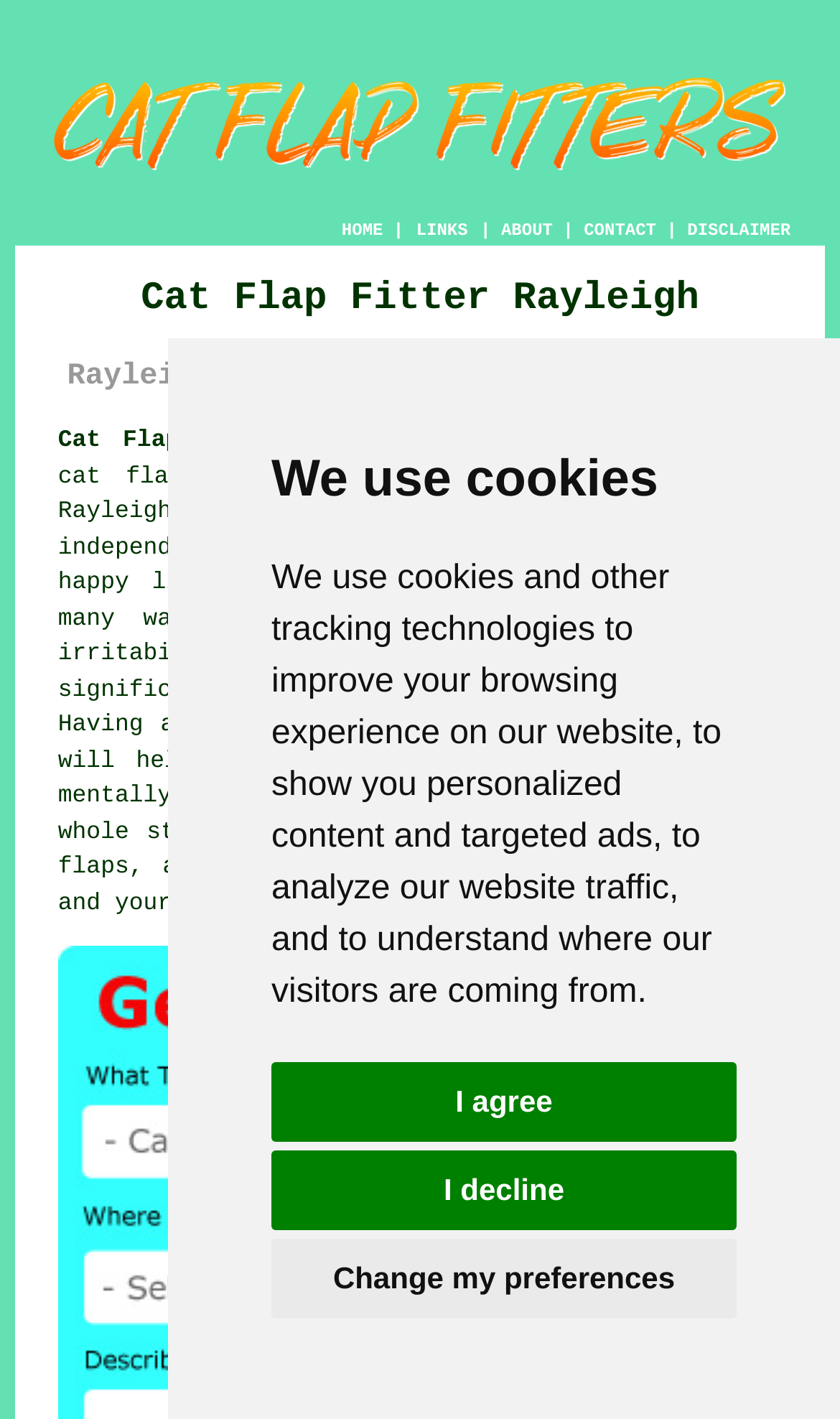Find and specify the bounding box coordinates that correspond to the clickable region for the instruction: "click the HOME link".

[0.407, 0.156, 0.456, 0.169]